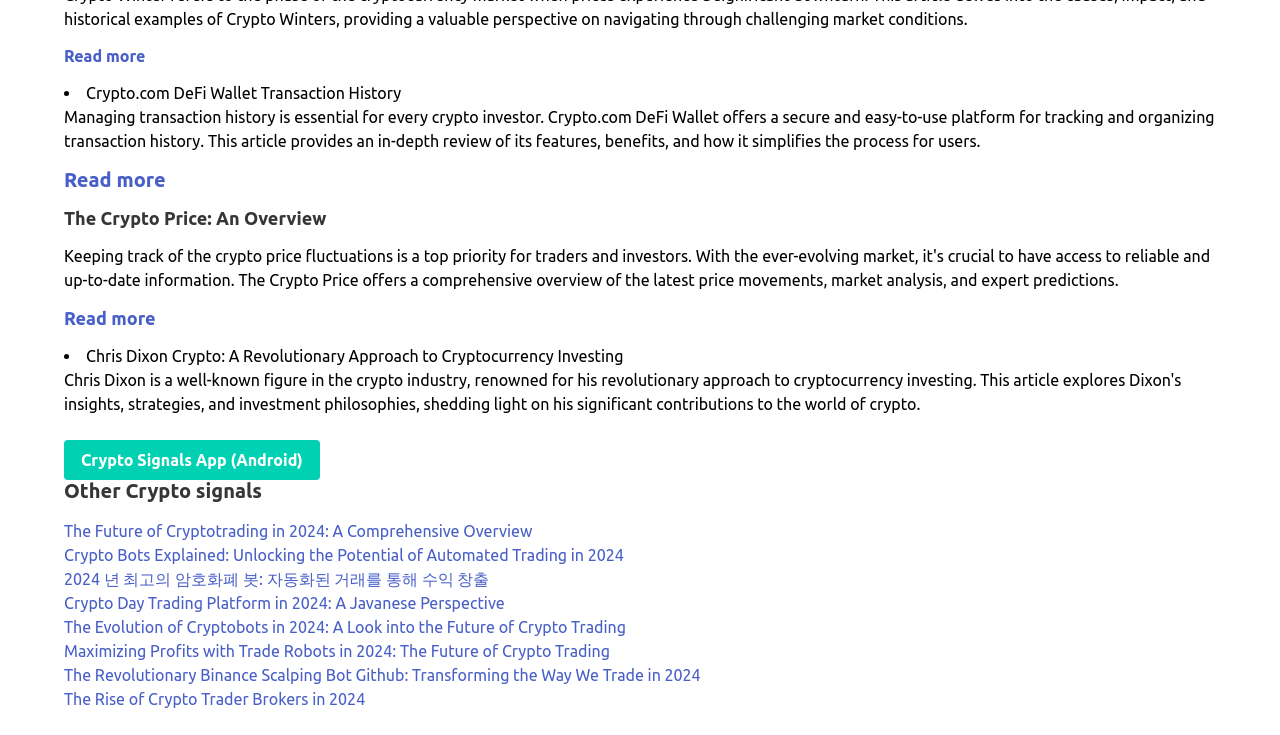Could you locate the bounding box coordinates for the section that should be clicked to accomplish this task: "Download the Crypto Signals App for Android".

[0.05, 0.599, 0.25, 0.653]